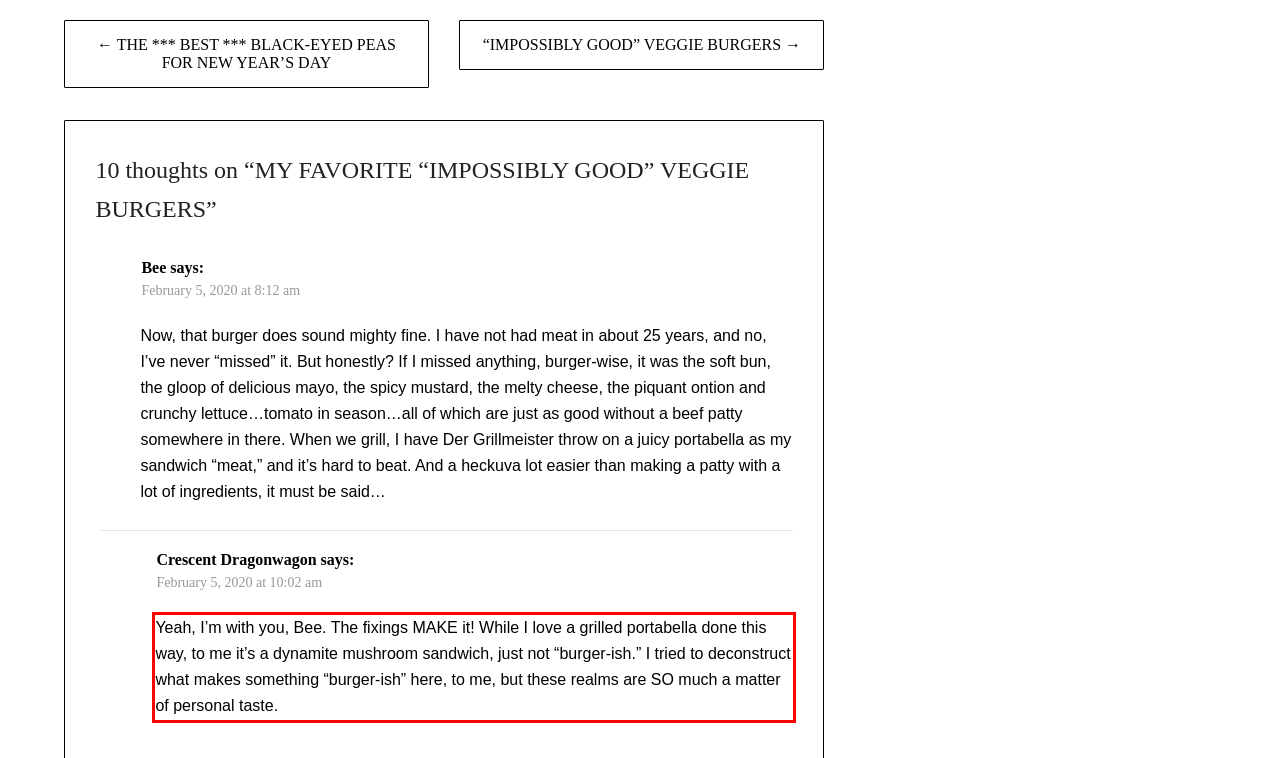Please analyze the screenshot of a webpage and extract the text content within the red bounding box using OCR.

Yeah, I’m with you, Bee. The fixings MAKE it! While I love a grilled portabella done this way, to me it’s a dynamite mushroom sandwich, just not “burger-ish.” I tried to deconstruct what makes something “burger-ish” here, to me, but these realms are SO much a matter of personal taste.